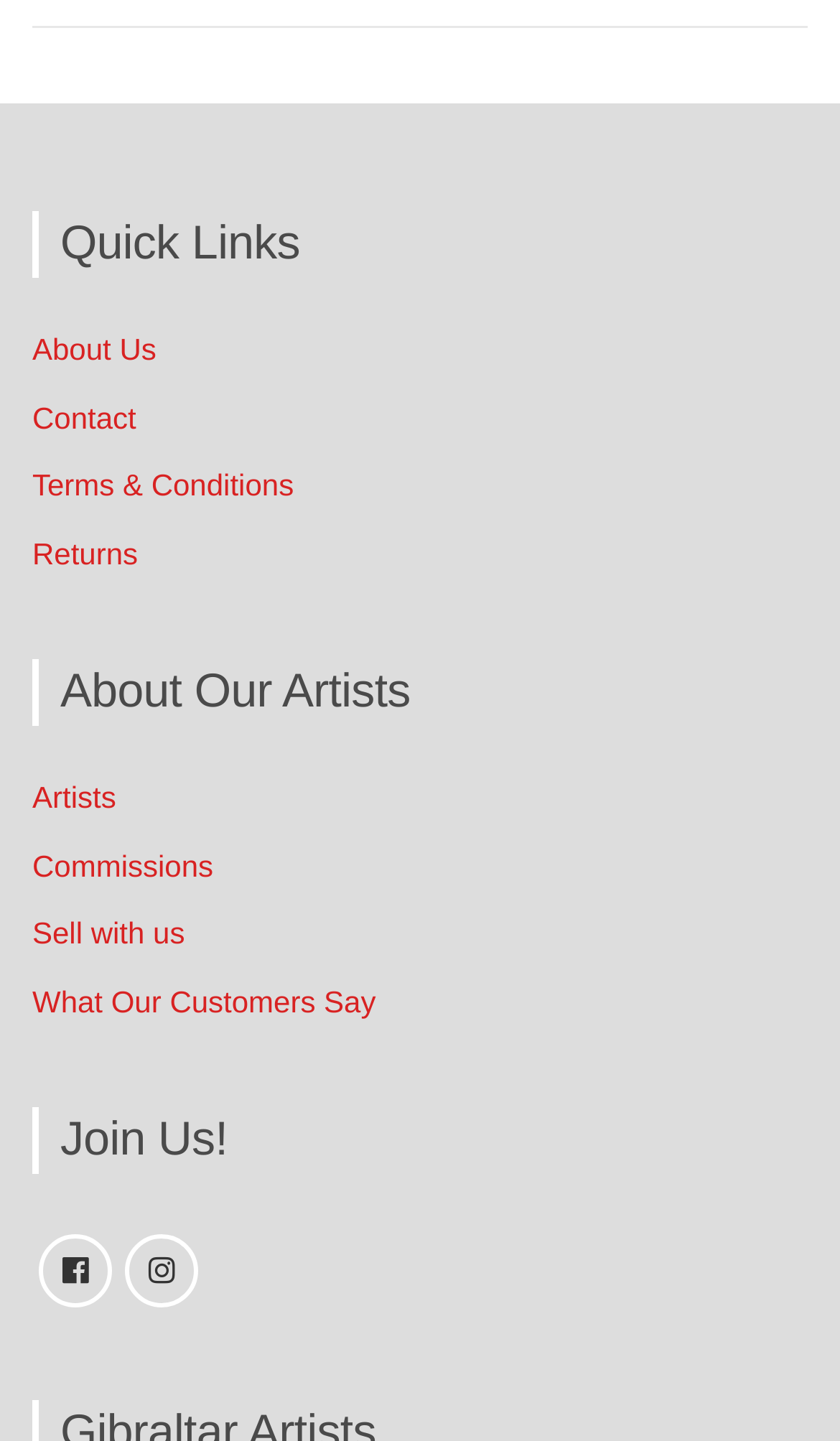Given the description What Our Customers Say, predict the bounding box coordinates of the UI element. Ensure the coordinates are in the format (top-left x, top-left y, bottom-right x, bottom-right y) and all values are between 0 and 1.

[0.038, 0.683, 0.447, 0.707]